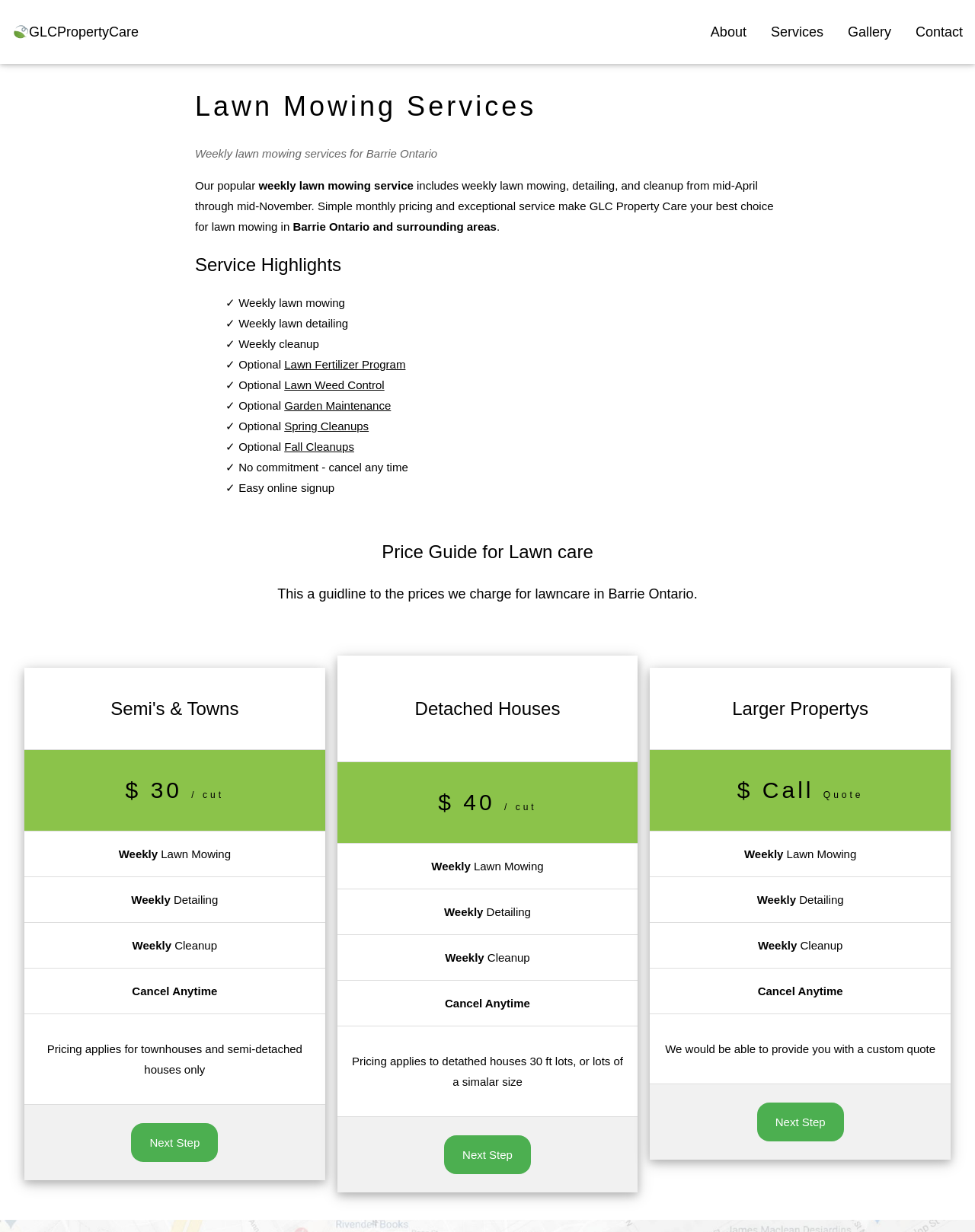Please identify the bounding box coordinates of the element's region that needs to be clicked to fulfill the following instruction: "View Services". The bounding box coordinates should consist of four float numbers between 0 and 1, i.e., [left, top, right, bottom].

[0.778, 0.006, 0.857, 0.046]